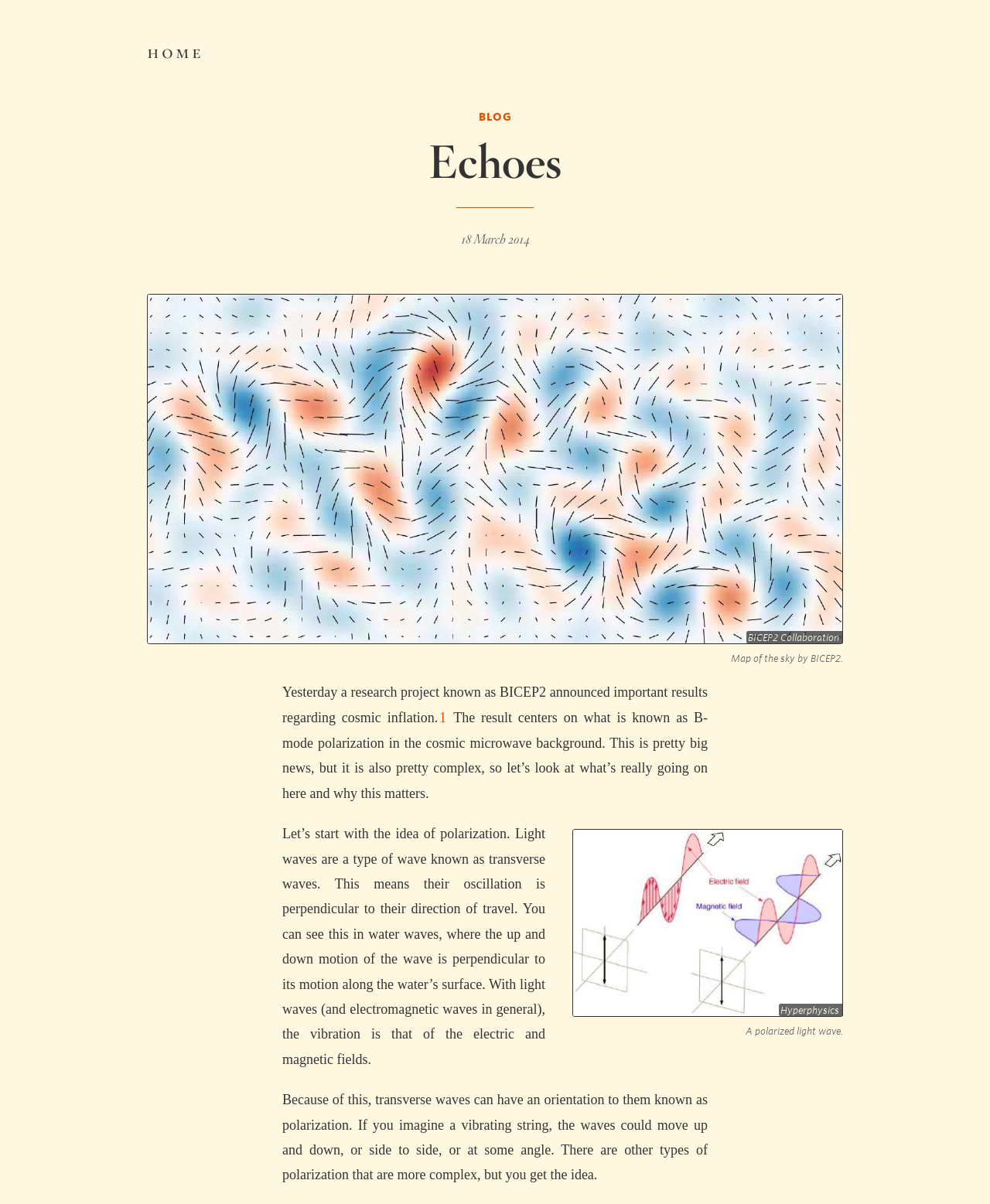Using the information in the image, give a comprehensive answer to the question: 
What is the name of the research project mentioned?

The name of the research project is mentioned in the text as 'BICEP2', which is also the caption of an image on the webpage.